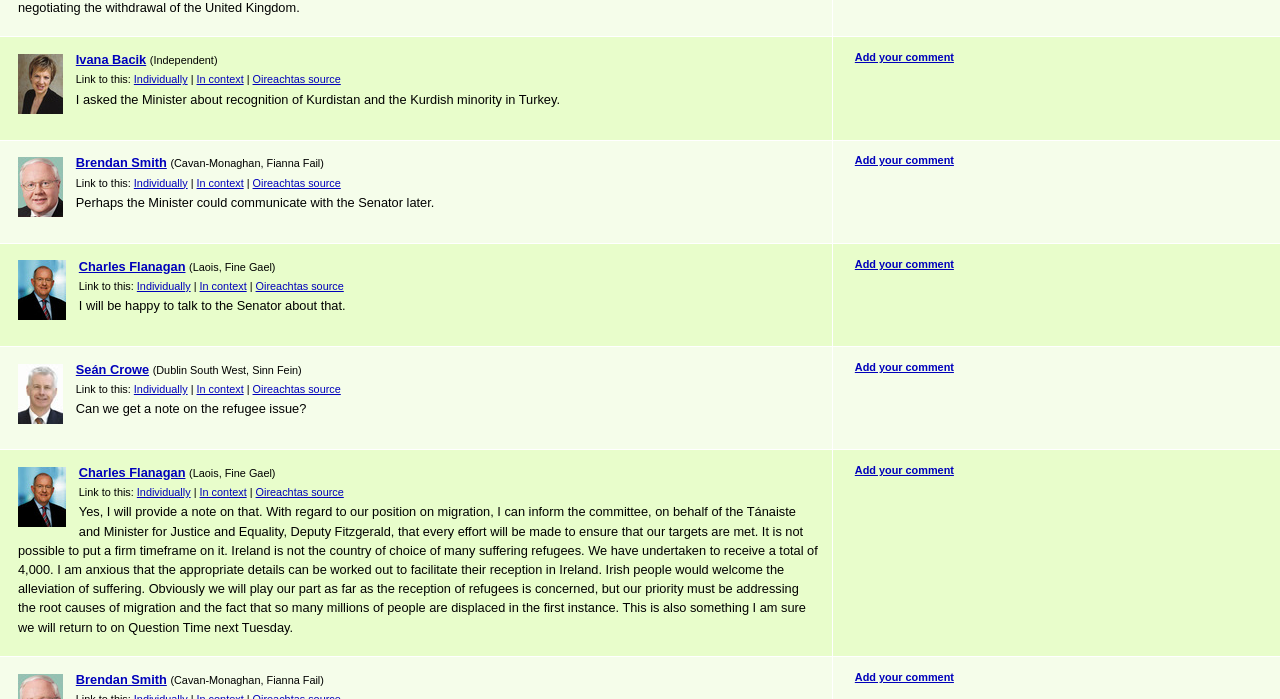Locate the bounding box coordinates of the element that should be clicked to execute the following instruction: "View Brendan Smith's profile".

[0.059, 0.222, 0.13, 0.244]